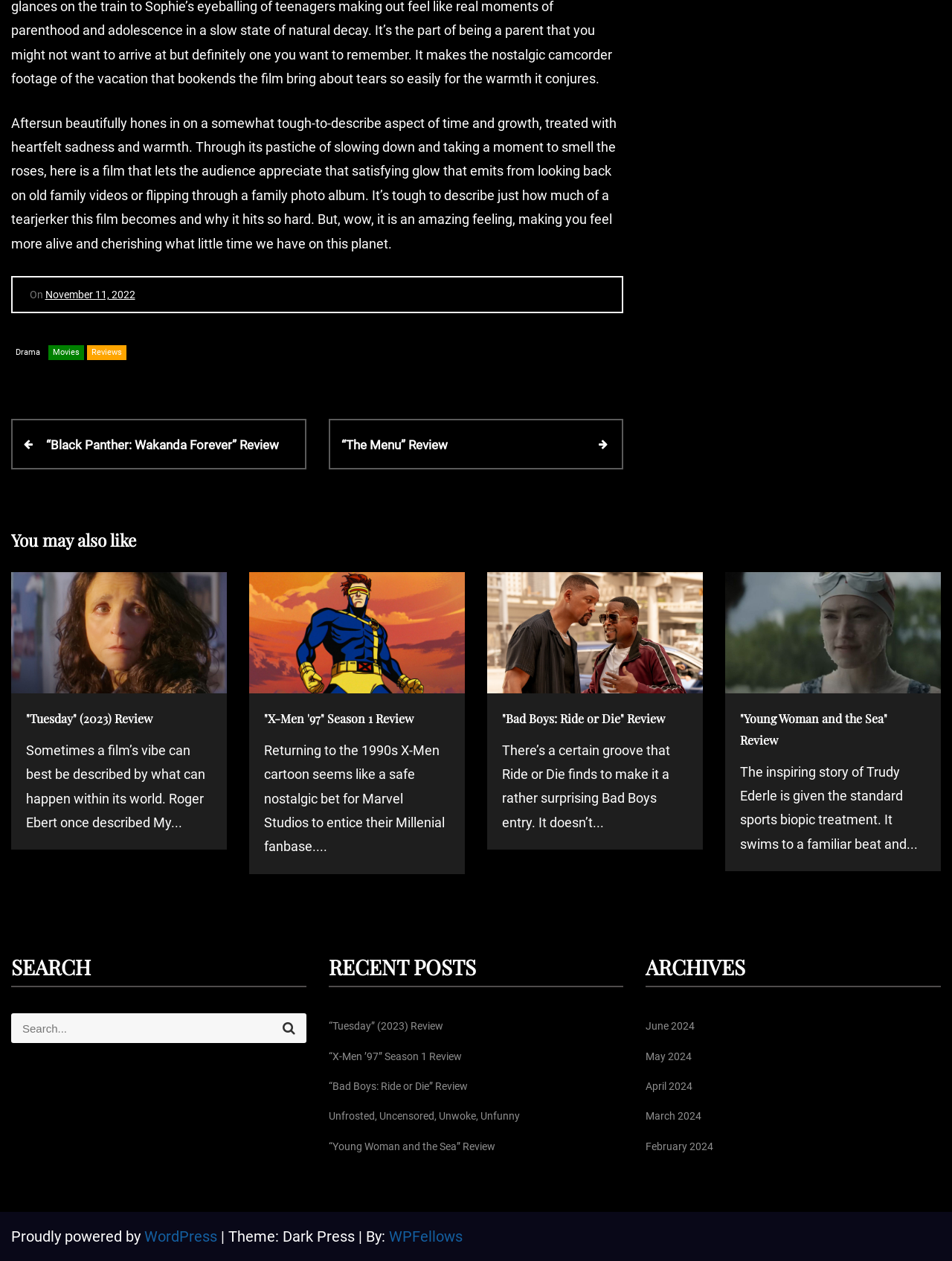Pinpoint the bounding box coordinates of the clickable element to carry out the following instruction: "Read the review of 'Tuesday'."

[0.012, 0.495, 0.238, 0.674]